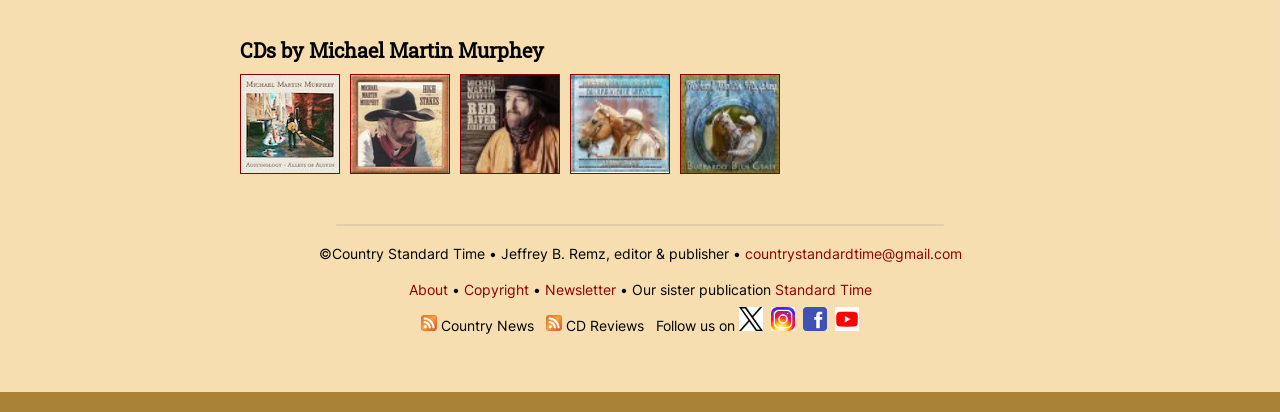Predict the bounding box coordinates of the area that should be clicked to accomplish the following instruction: "View About page". The bounding box coordinates should consist of four float numbers between 0 and 1, i.e., [left, top, right, bottom].

[0.319, 0.683, 0.35, 0.724]